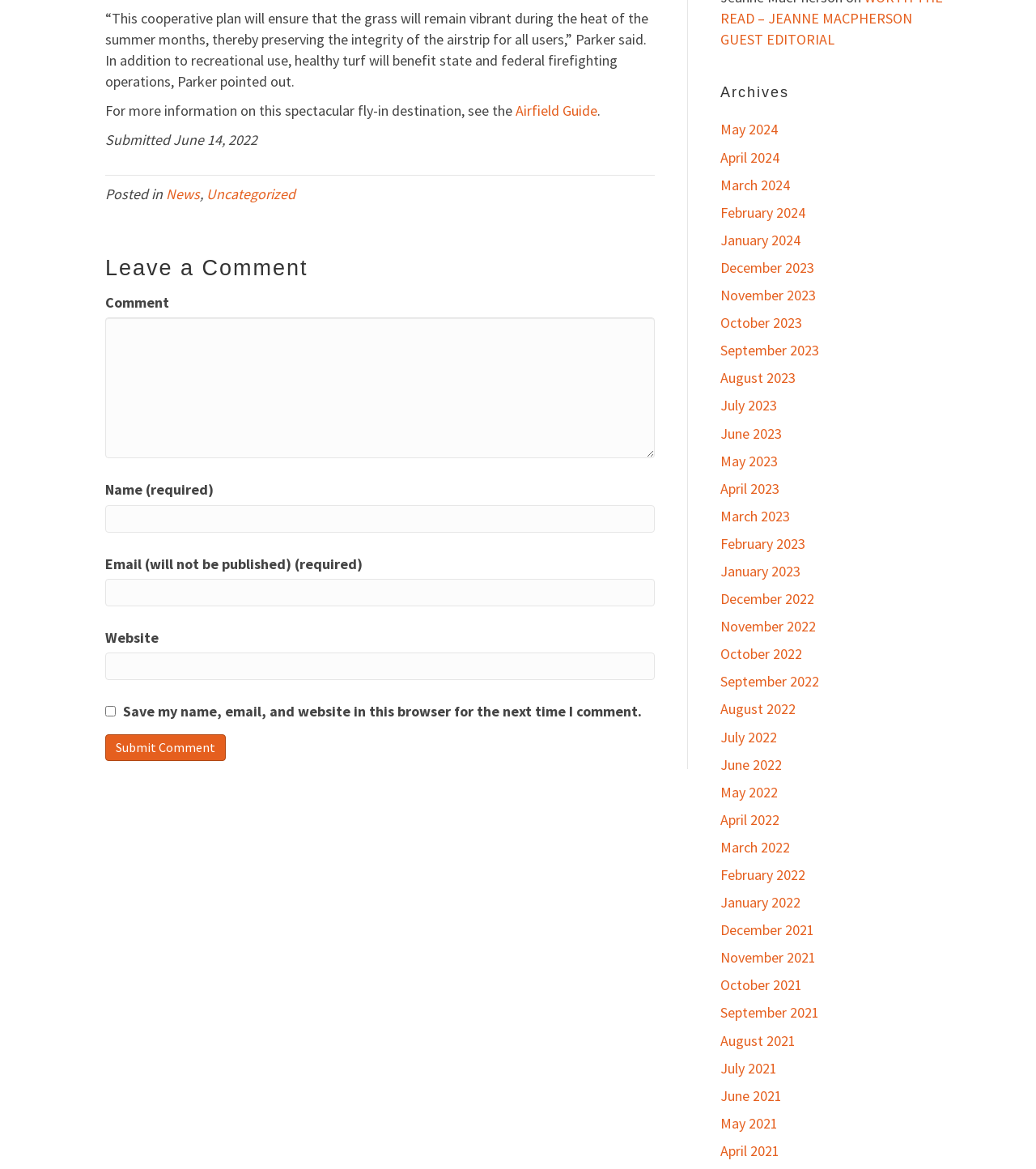Give the bounding box coordinates for the element described by: "Rene Janssen".

None